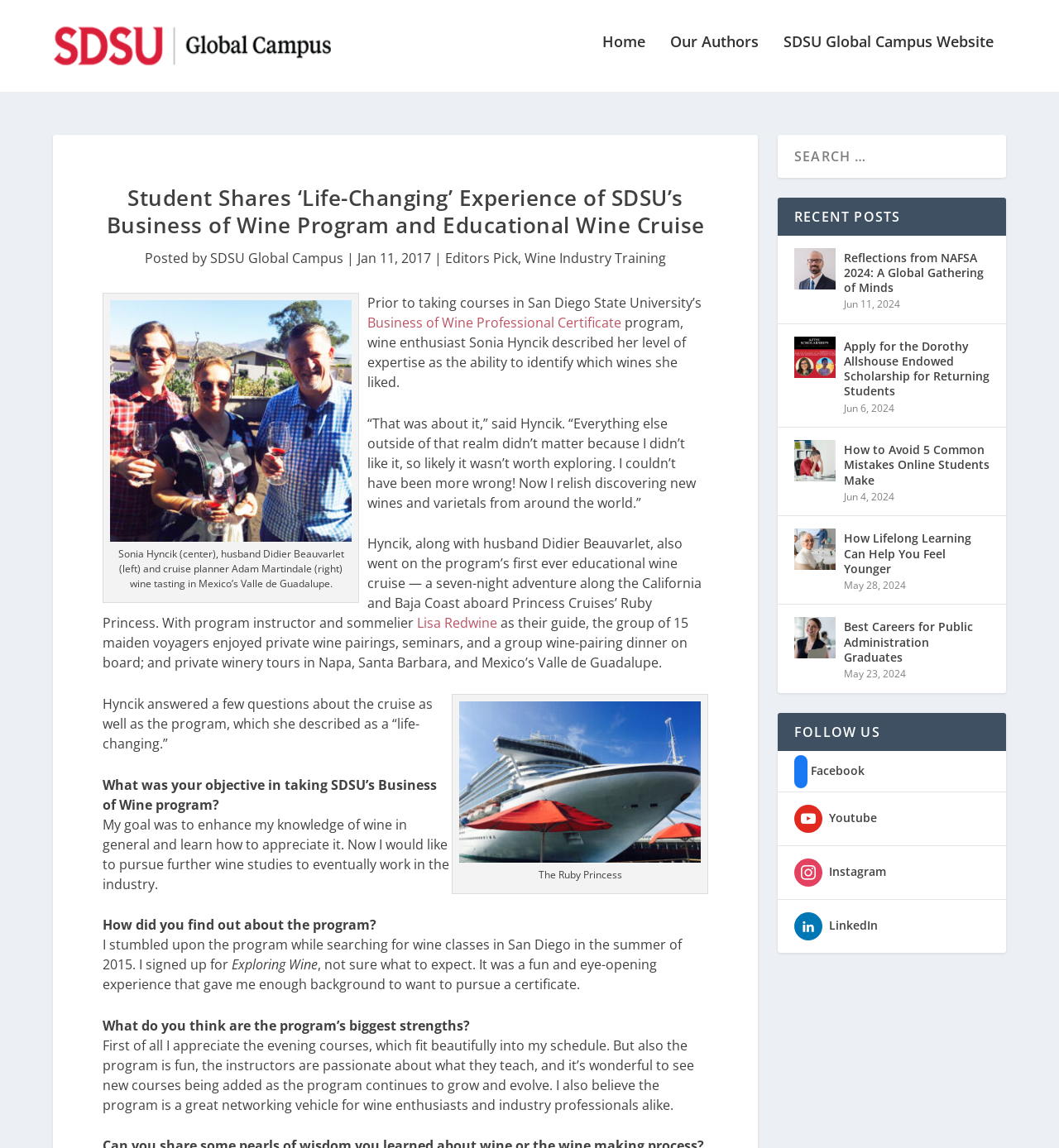Please locate the bounding box coordinates of the element's region that needs to be clicked to follow the instruction: "Follow SDSU Global Campus on Facebook". The bounding box coordinates should be provided as four float numbers between 0 and 1, i.e., [left, top, right, bottom].

[0.75, 0.655, 0.816, 0.669]